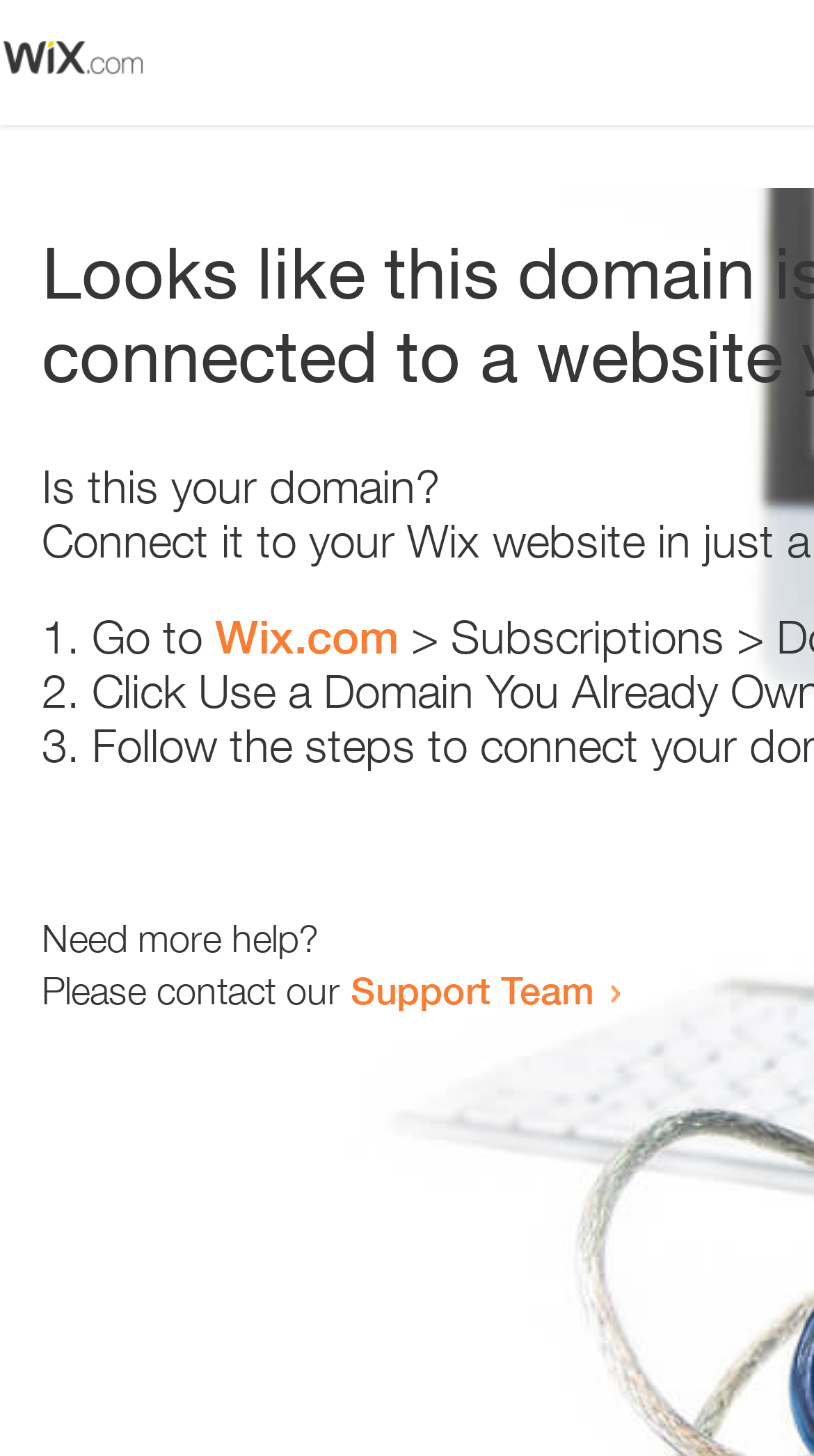What is the domain being referred to?
Give a one-word or short phrase answer based on the image.

Wix.com